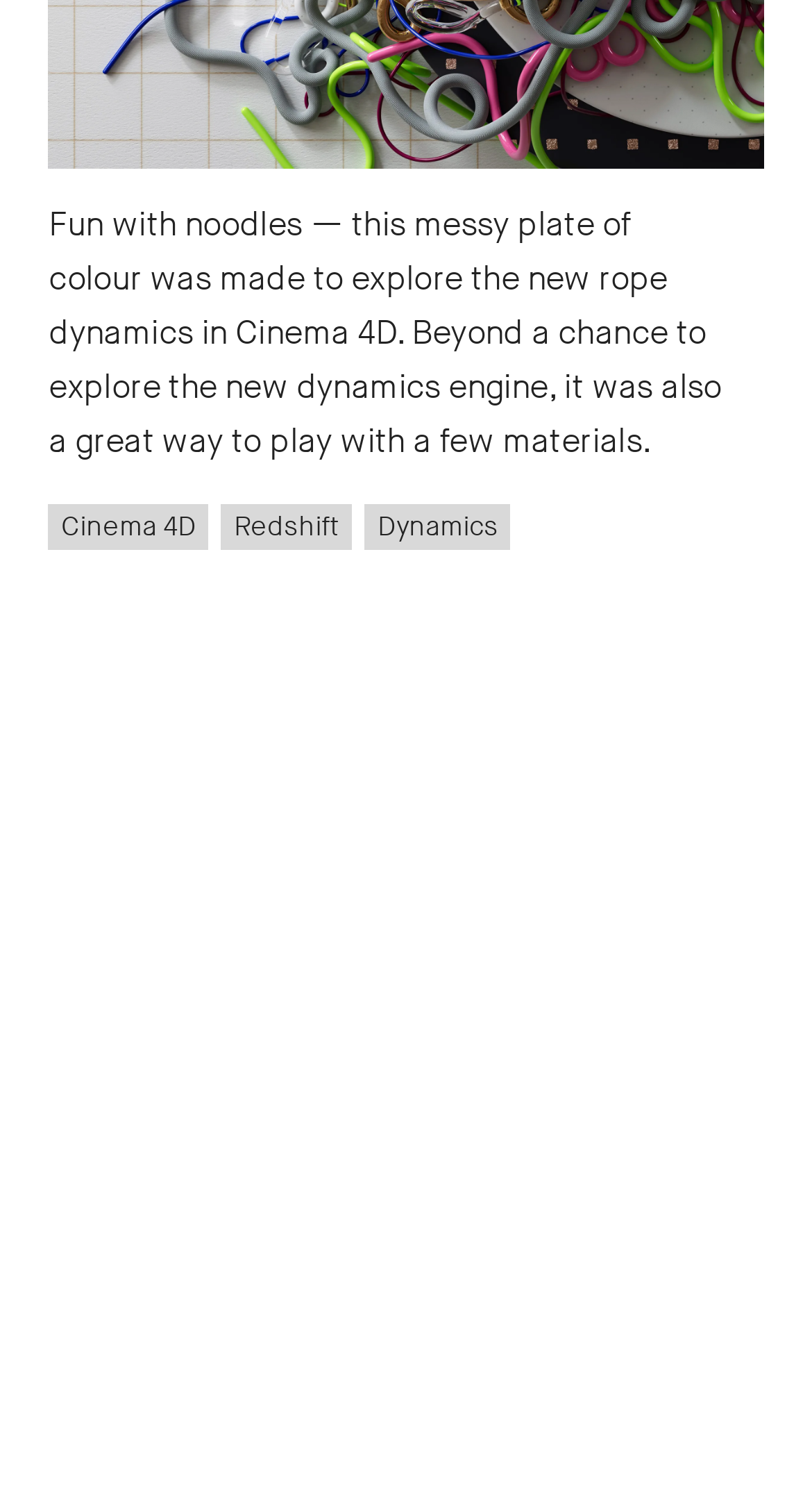Using the provided element description, identify the bounding box coordinates as (top-left x, top-left y, bottom-right x, bottom-right y). Ensure all values are between 0 and 1. Description: Cinema 4D

[0.06, 0.339, 0.257, 0.37]